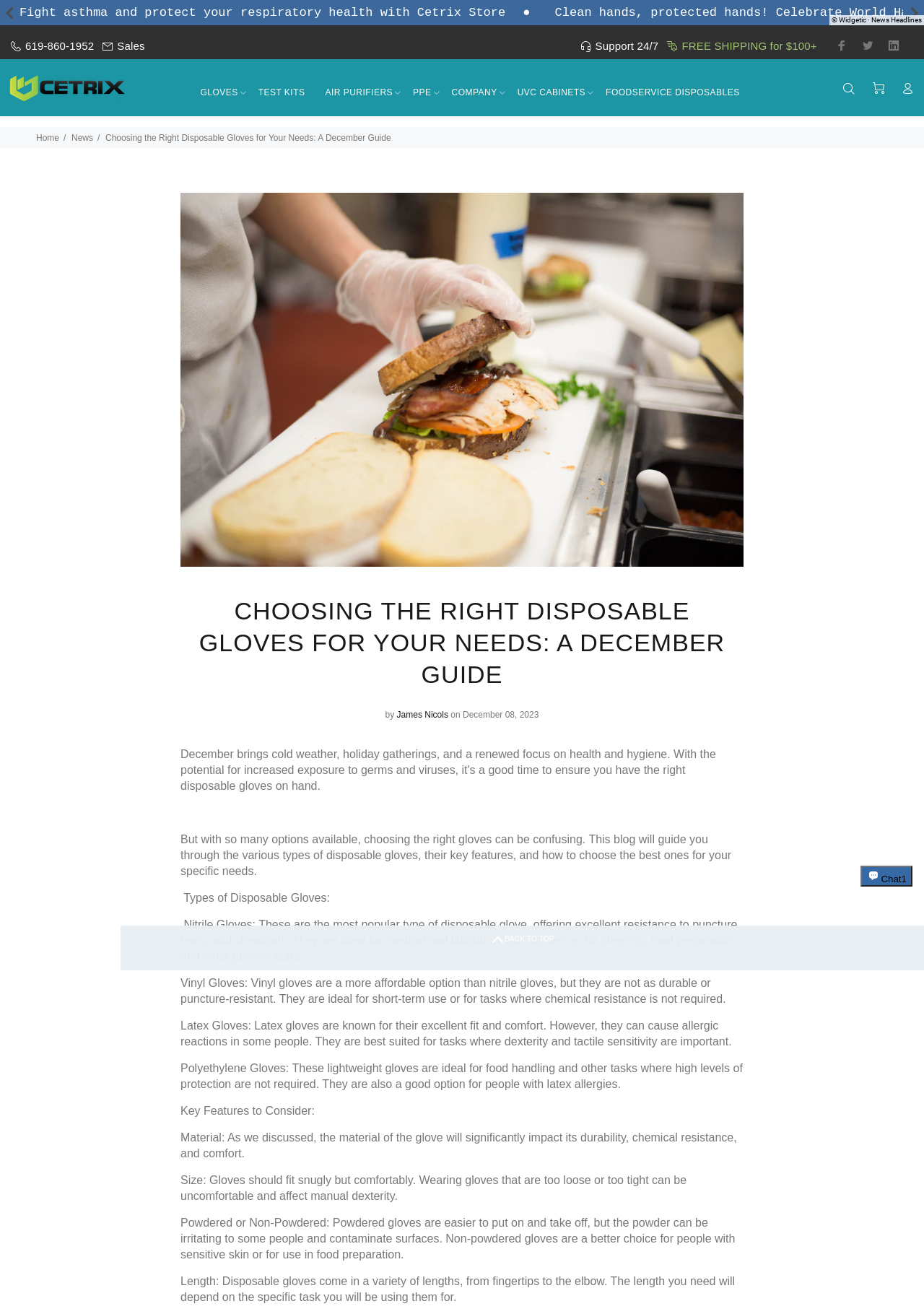Can you show the bounding box coordinates of the region to click on to complete the task described in the instruction: "Open the 'Cart'"?

[0.937, 0.059, 0.965, 0.076]